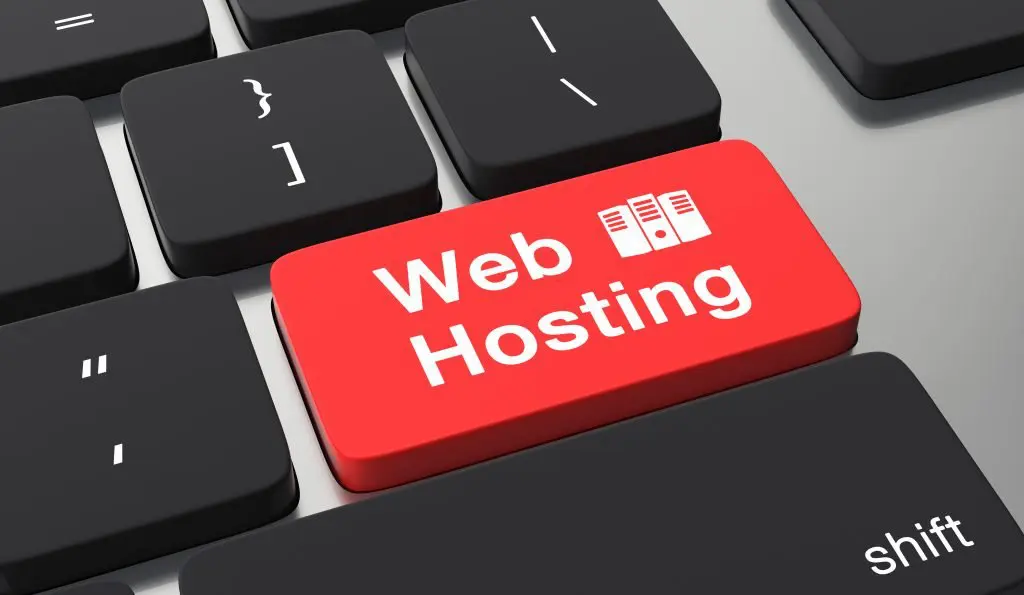Give a one-word or phrase response to the following question: What is the label on the prominent red key?

Web Hosting